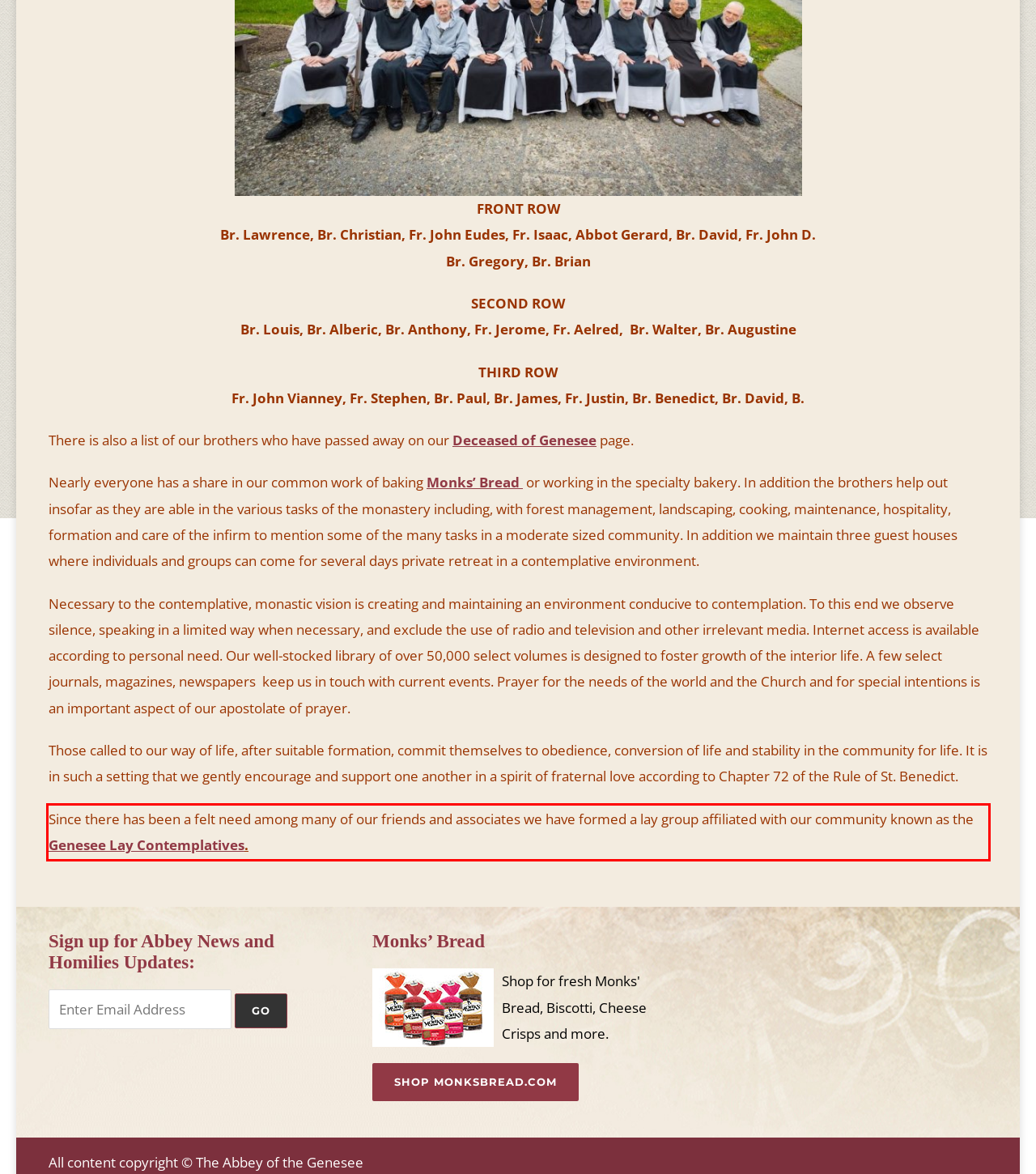Given a screenshot of a webpage, locate the red bounding box and extract the text it encloses.

Since there has been a felt need among many of our friends and associates we have formed a lay group affiliated with our community known as the Genesee Lay Contemplatives.